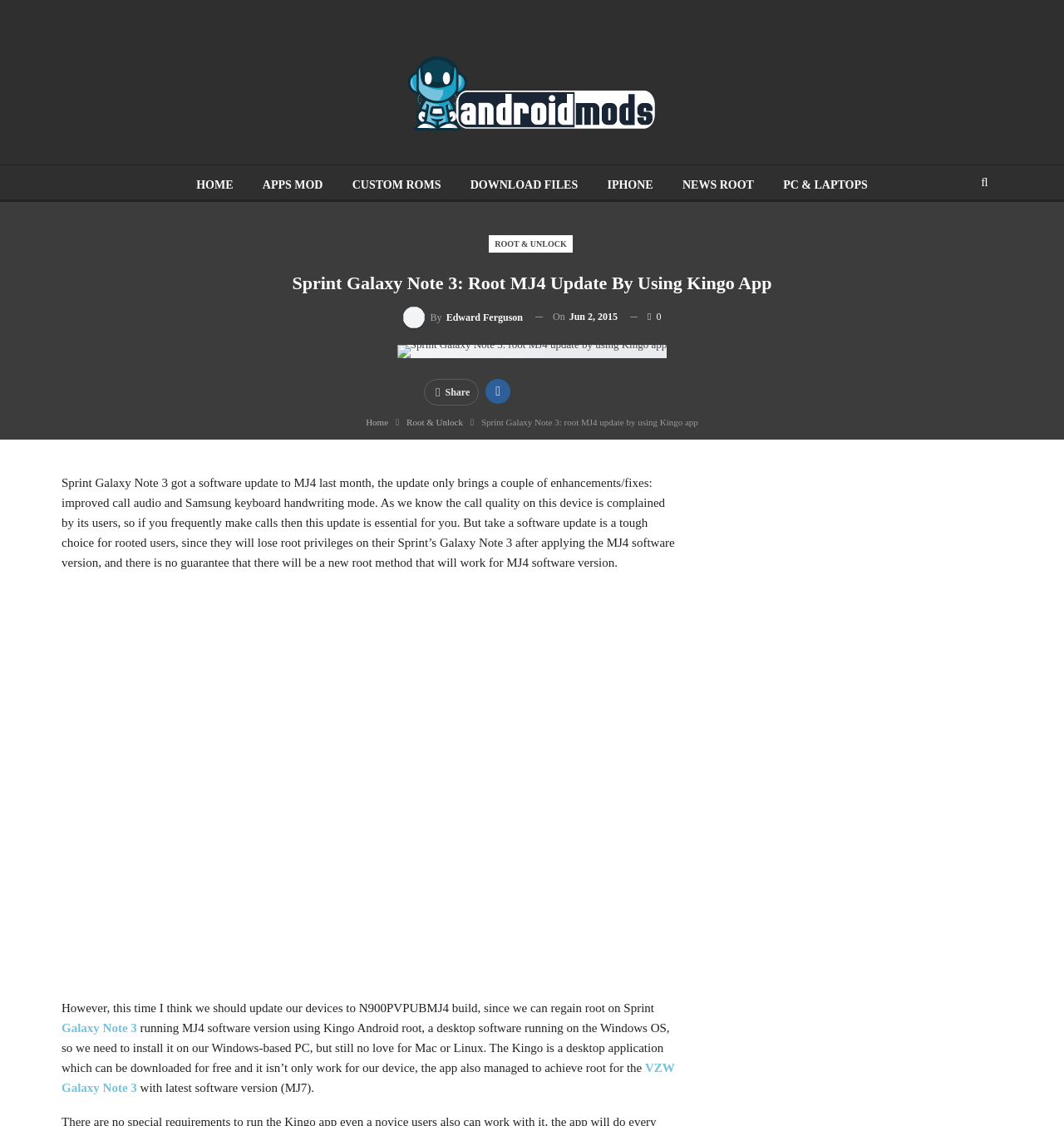Provide your answer to the question using just one word or phrase: What is the benefit of updating to MJ4 software version?

Improved call audio